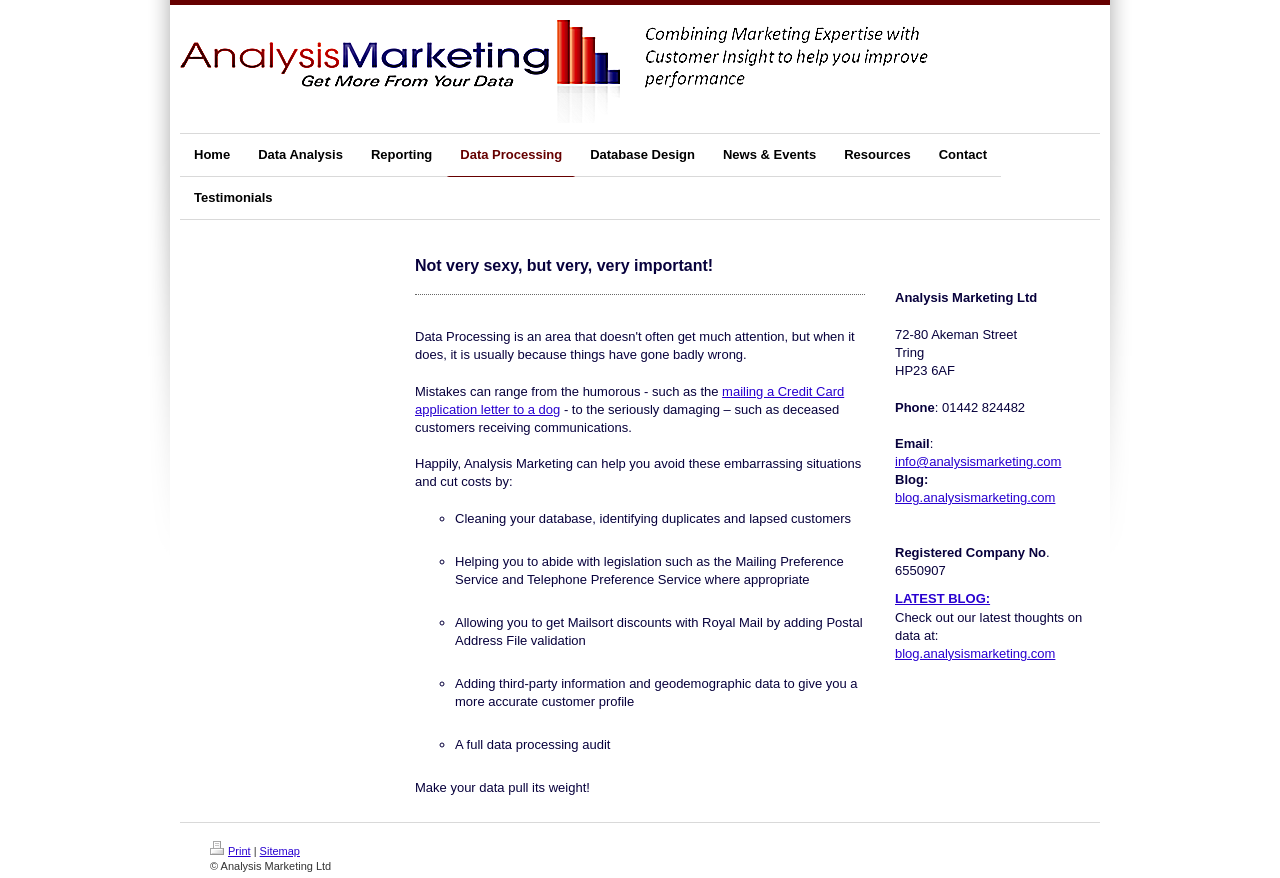Locate the bounding box coordinates of the item that should be clicked to fulfill the instruction: "Click on Home".

[0.141, 0.153, 0.191, 0.202]